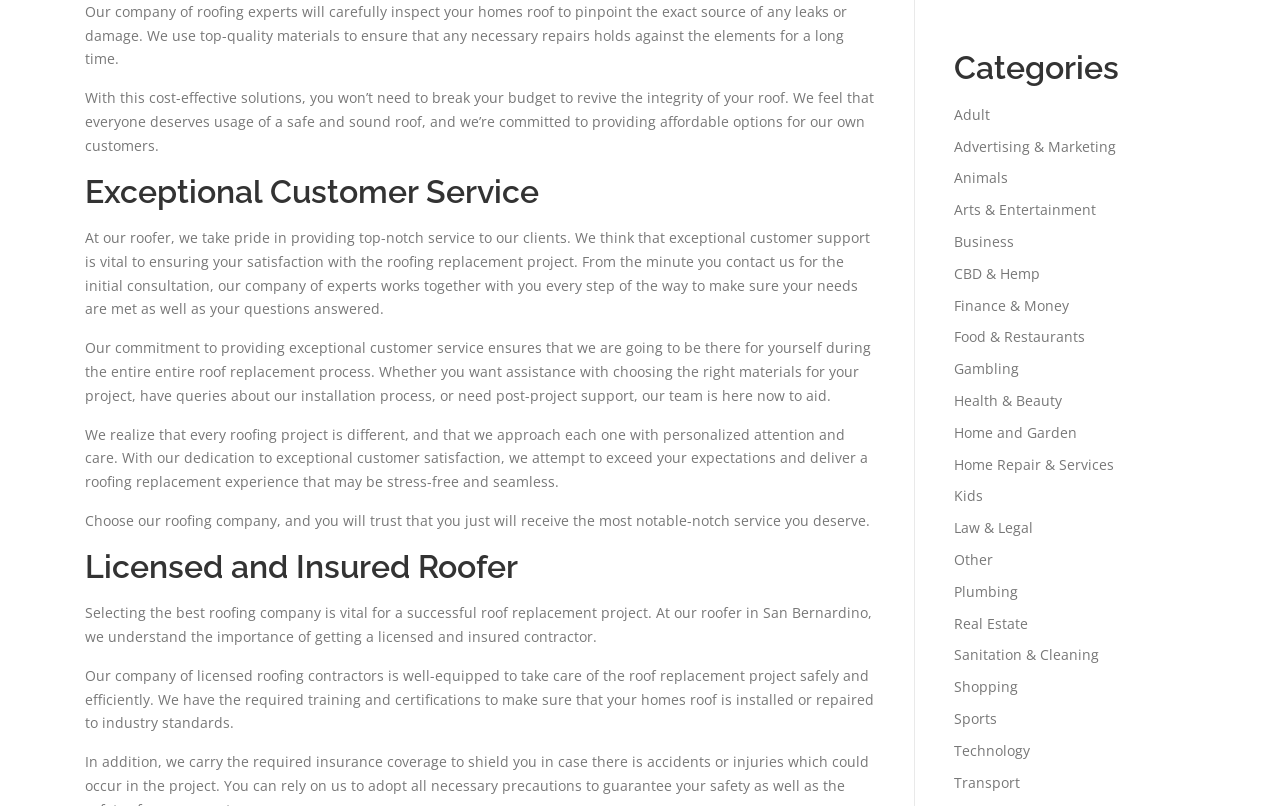Please provide a brief answer to the question using only one word or phrase: 
What categories are listed on the webpage?

Various categories